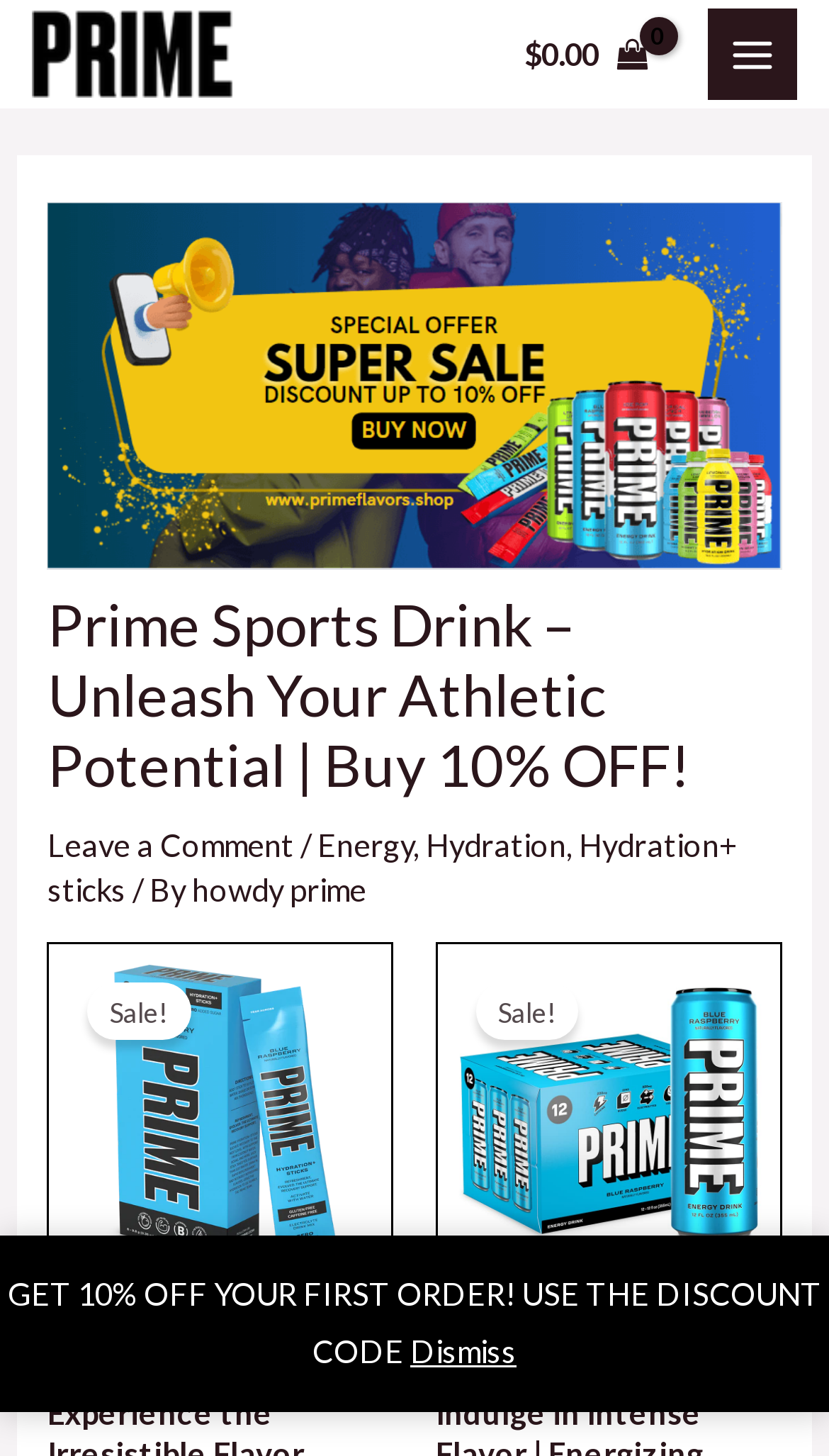Determine the main heading text of the webpage.

Prime Sports Drink – Unleash Your Athletic Potential | Buy 10% OFF!